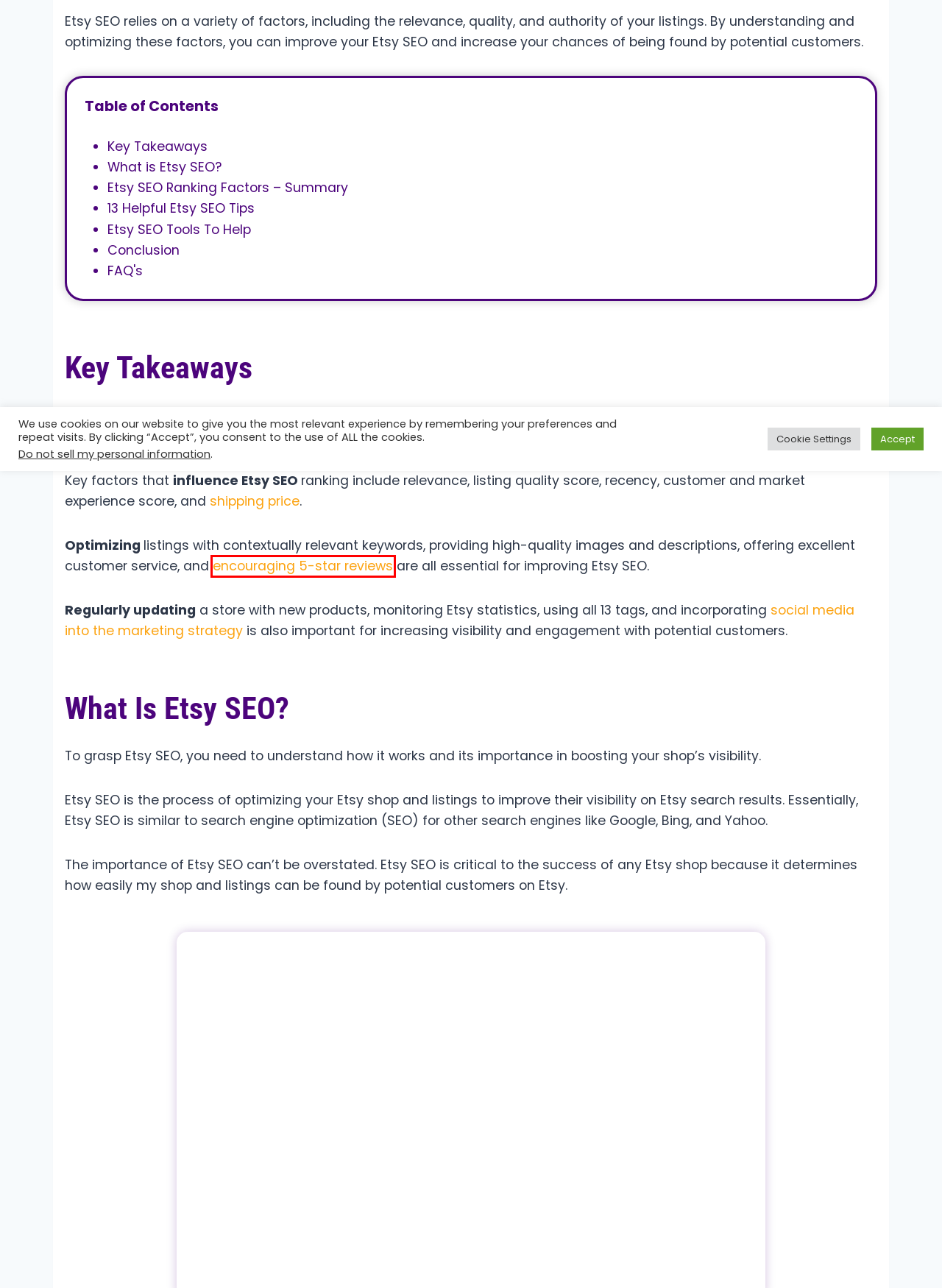Observe the provided screenshot of a webpage with a red bounding box around a specific UI element. Choose the webpage description that best fits the new webpage after you click on the highlighted element. These are your options:
A. Etsy Vs EBay - Which Is The Best Platform For Sellers
B. Alura - All you need to grow your Etsy business
C. Contact Me - Chris M Jackson
D. How To Brand Your Etsy Shop - Standout And Be Memorable
E. How Much Does It Cost To Sell On Etsy In 2024. Etsy Fee Breakdown
F. Privacy - Chris M Jackson
G. How To Price Items On Etsy – Handmade And POD Pricing Tips
H. How To Ask For A Review On Etsy | Tips To Get 5-Star Reviews

H